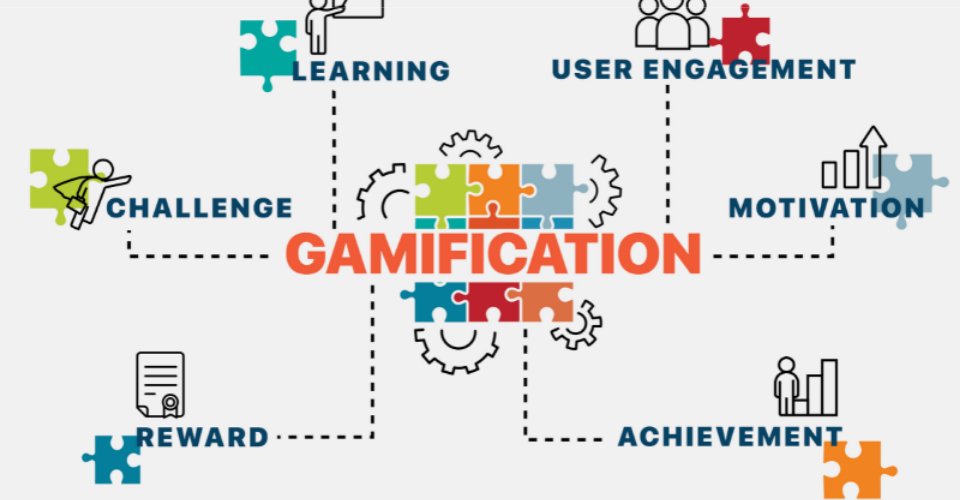What icon represents the 'Challenge' element?
Based on the image, please offer an in-depth response to the question.

The 'Challenge' element is highlighted with a puzzle piece icon, indicating the need for engaging tasks that stimulate participants in the gamified experience.